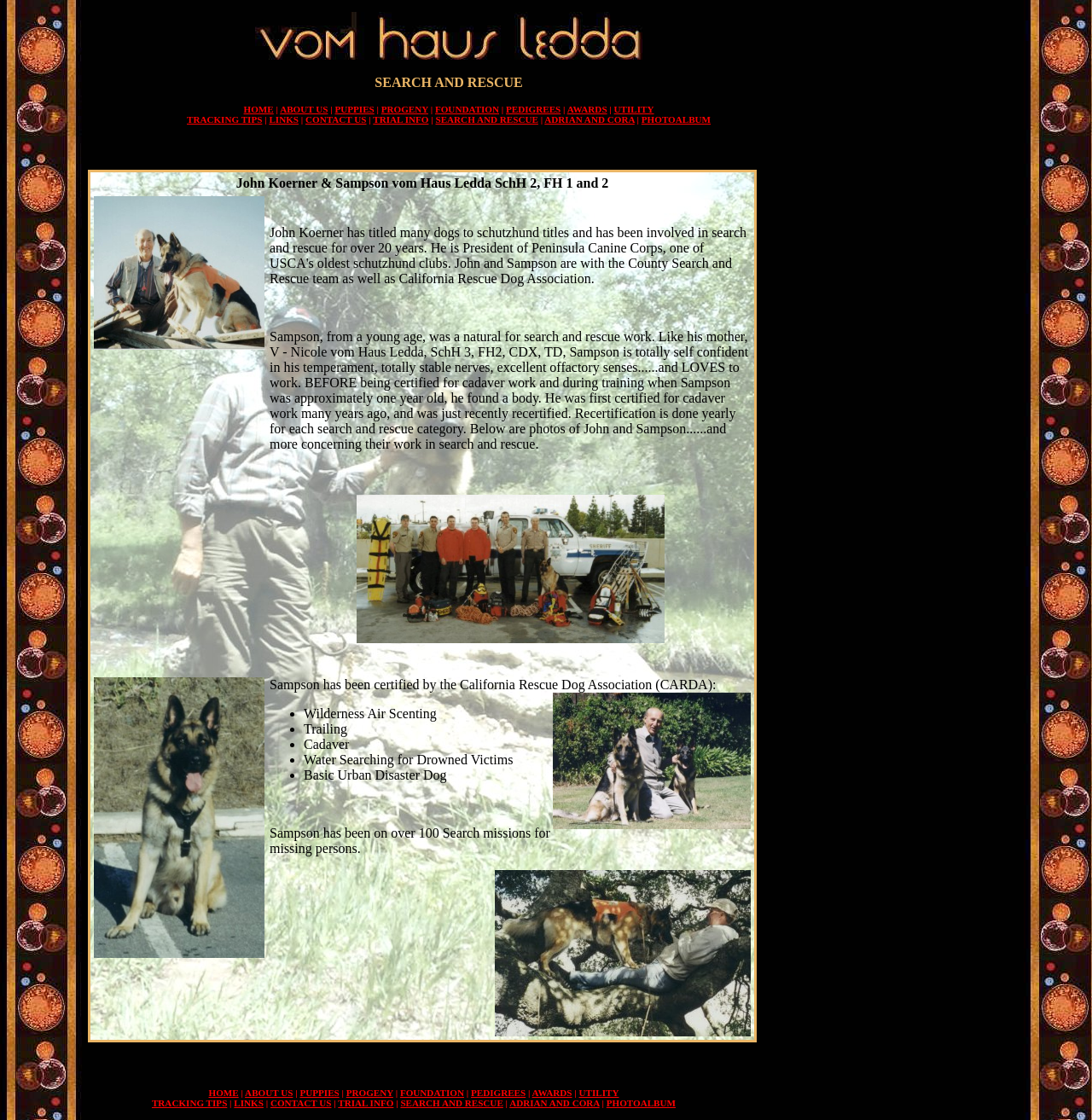Please give a concise answer to this question using a single word or phrase: 
What is the name of the organization John Koerner is President of?

Peninsula Canine Corps